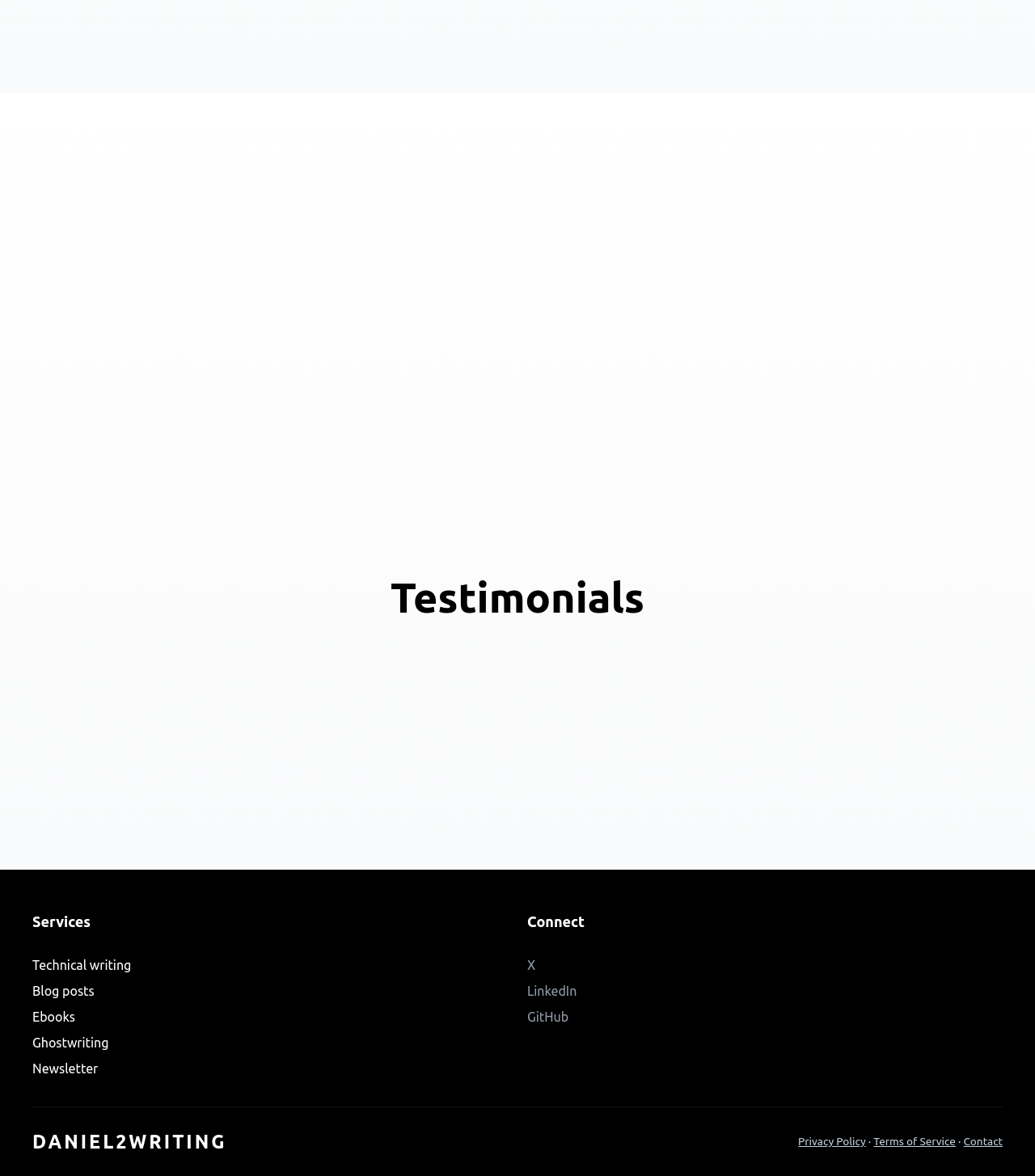Provide a single word or phrase to answer the given question: 
How many testimonials are displayed on the webpage?

One